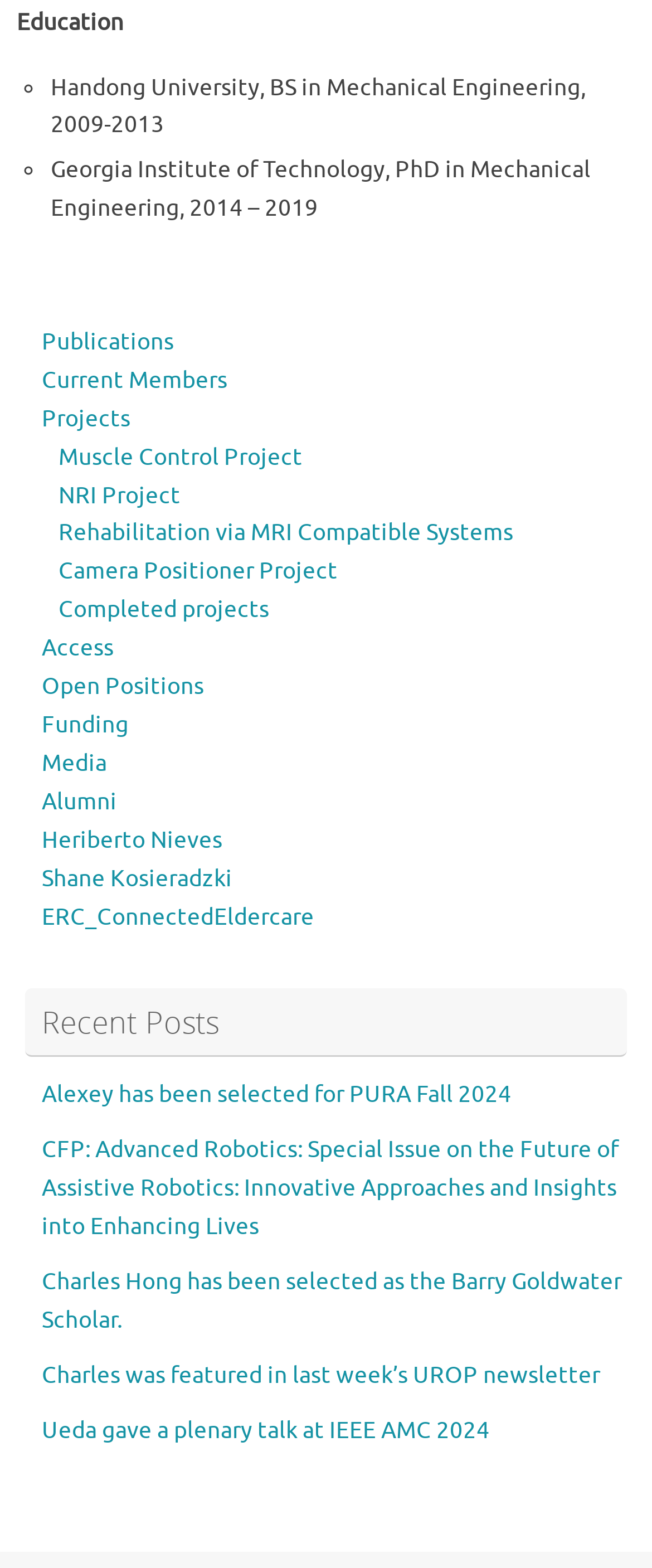What is the degree of the person from Handong University?
Based on the image, give a one-word or short phrase answer.

BS in Mechanical Engineering